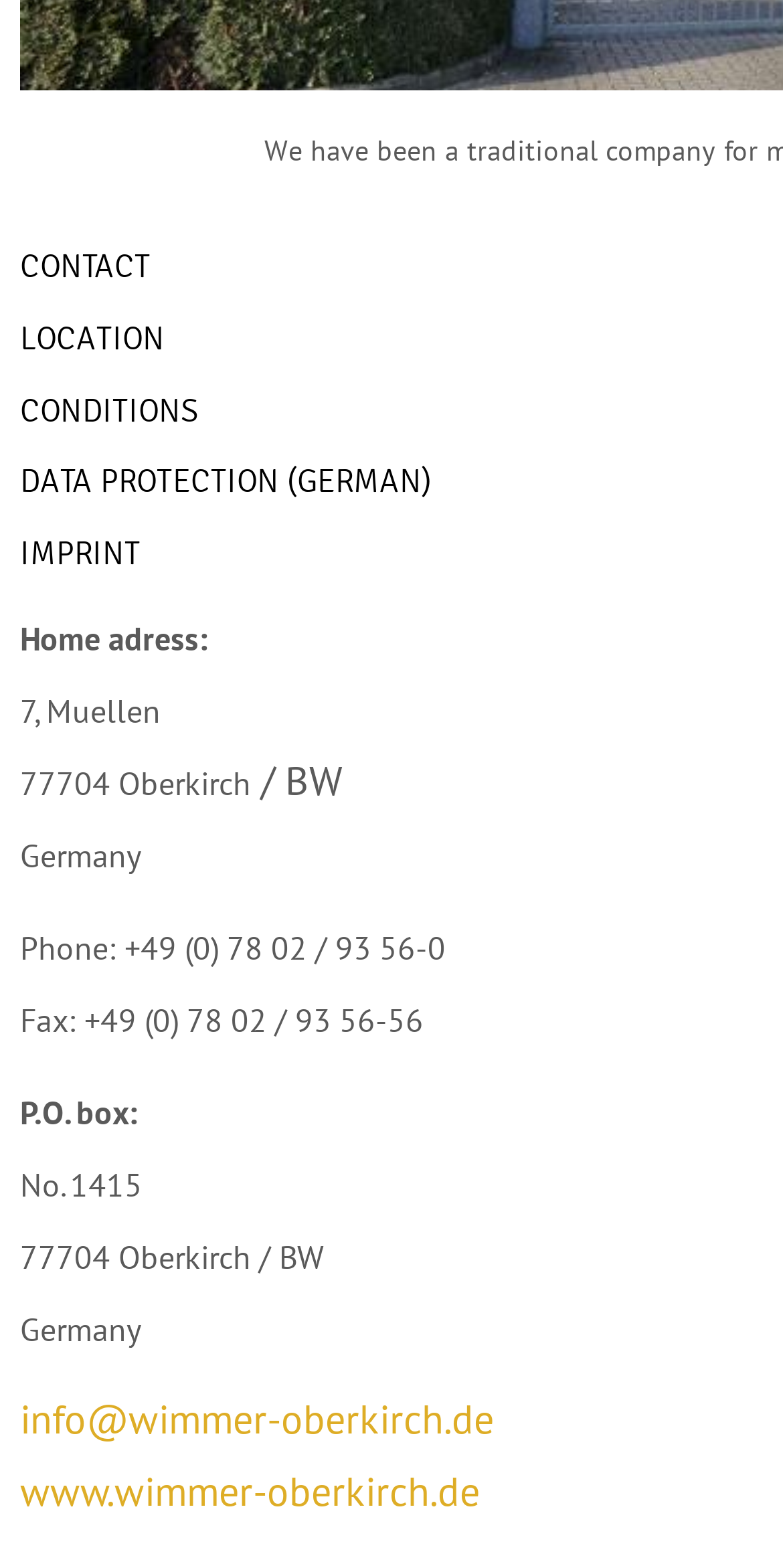What is the company's fax number?
Look at the screenshot and respond with one word or a short phrase.

+49 (0) 78 02 / 93 56-56